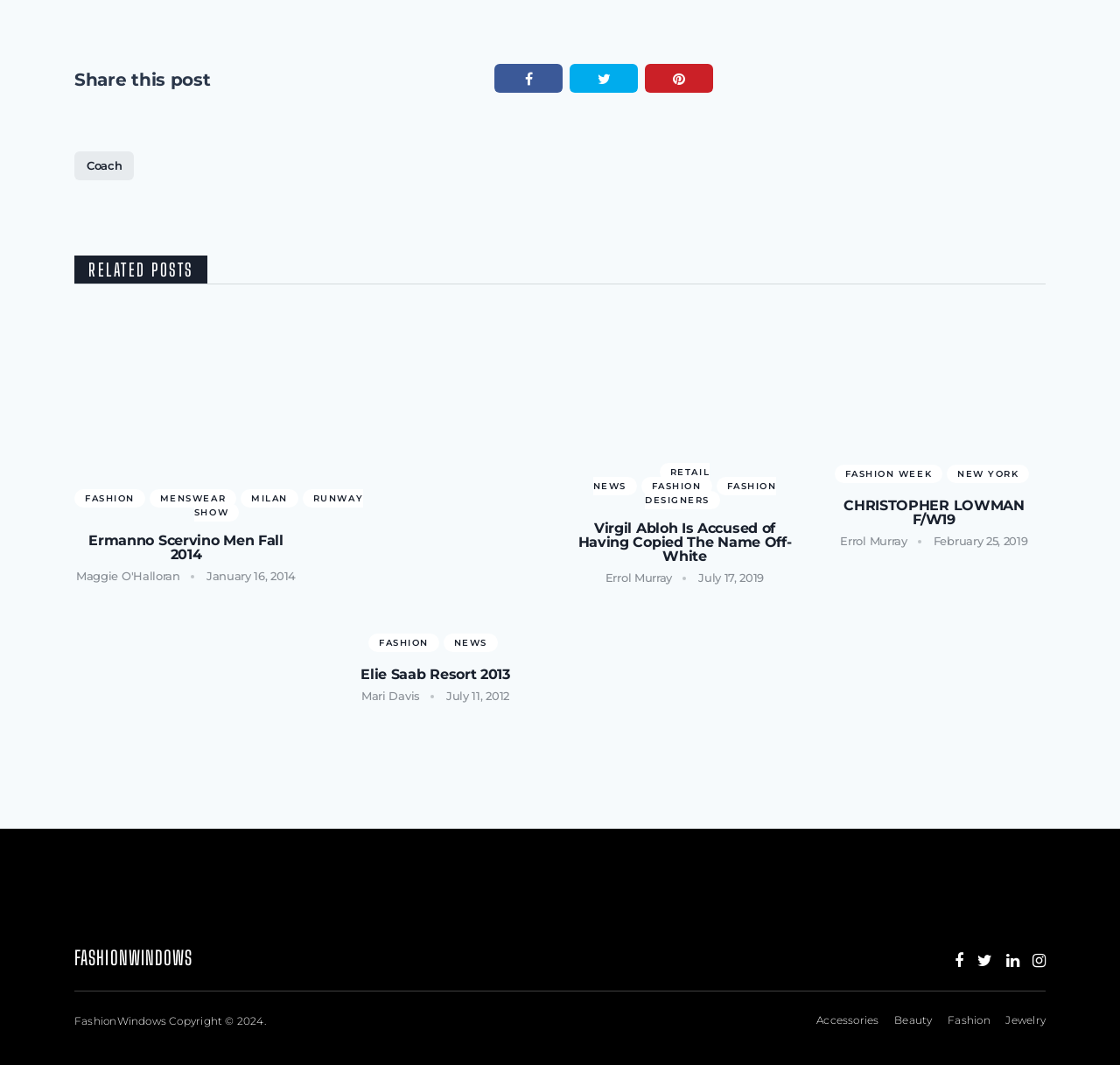Carefully examine the image and provide an in-depth answer to the question: How many social media links are there at the bottom?

I looked at the bottom of the webpage and saw that there are 5 social media links: '', '', '', '', and 'FashionWindows'.